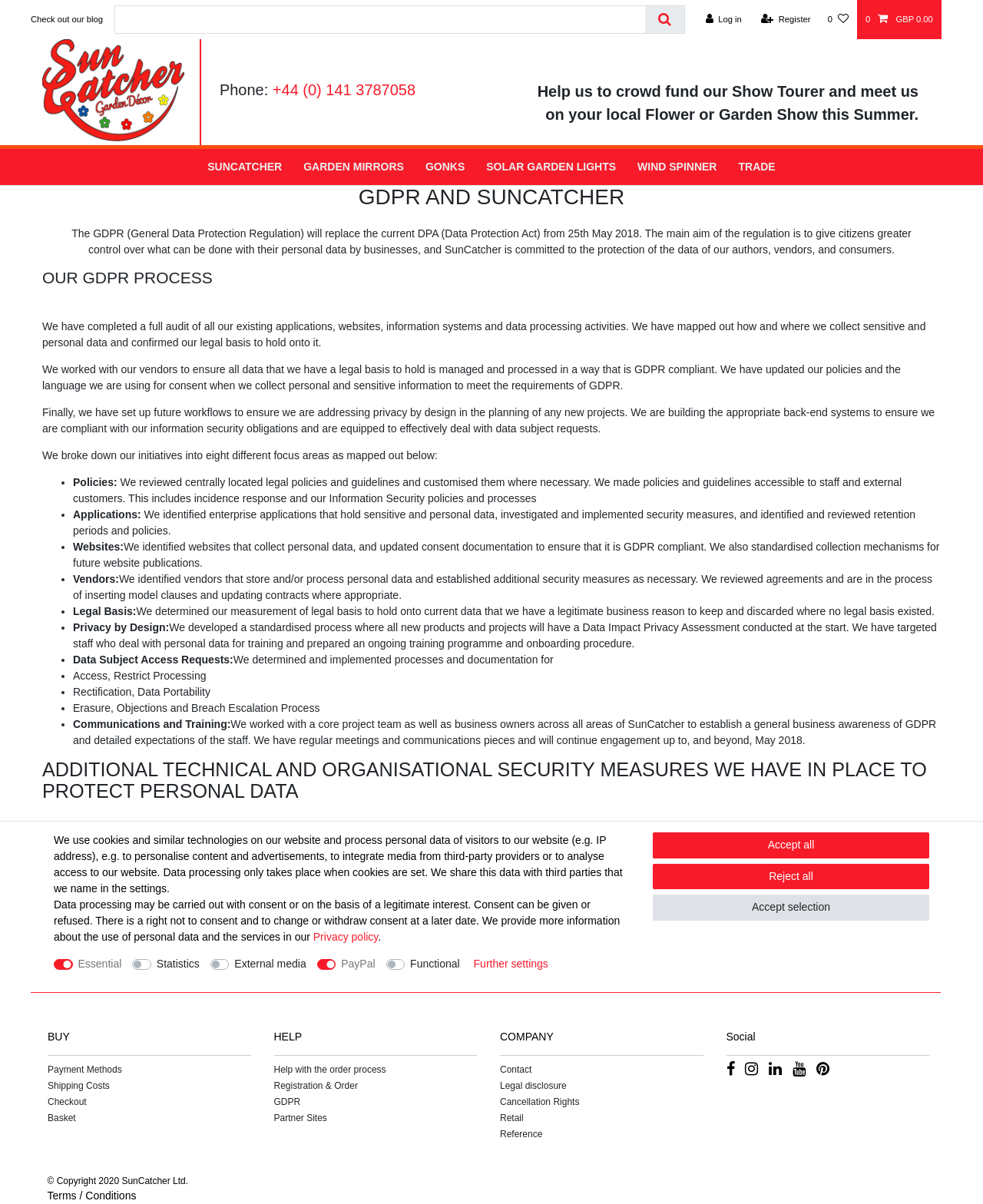Give a detailed account of the webpage, highlighting key information.

The webpage is about GDPR (General Data Protection Regulation) and SunCatcher, a company that sells garden-related products. At the top of the page, there is a search box and a few links, including "Log in", "Register", and "Wish list". Below that, there is a section with the company's logo, phone number, and a brief introduction to the company.

The main content of the page is divided into several sections. The first section is about GDPR and its importance, with a heading "GDPR AND SUNCATCHER". This section explains what GDPR is, its main aim, and how SunCatcher is committed to protecting personal data.

The next section is about SunCatcher's GDPR process, with a heading "OUR GDPR PROCESS". This section explains the steps the company has taken to ensure GDPR compliance, including auditing applications, updating policies, and setting up future workflows.

The following sections are about the company's initiatives to ensure GDPR compliance, including policies, applications, websites, vendors, legal basis, privacy by design, and data subject access requests. Each section has a heading and a brief description of the initiative.

After that, there is a section about additional technical and organizational security measures the company has in place to protect personal data, including access control, backups, and cybersecurity training.

The next section is about deactivating Google Analytics tracking, with a heading "DEACTIVATING GOOGLE ANALYTICS TRACKING". This section explains how users can prevent data transmission to Google and provides a link to a browser plugin to do so.

At the bottom of the page, there are three columns of links. The first column is about buying, with links to payment methods, shipping costs, checkout, and basket. The second column is about help, with links to help with the order process, registration and order, GDPR, and partner sites. The third column is about the company, with links to contact, legal disclosure, and cancellation rights.